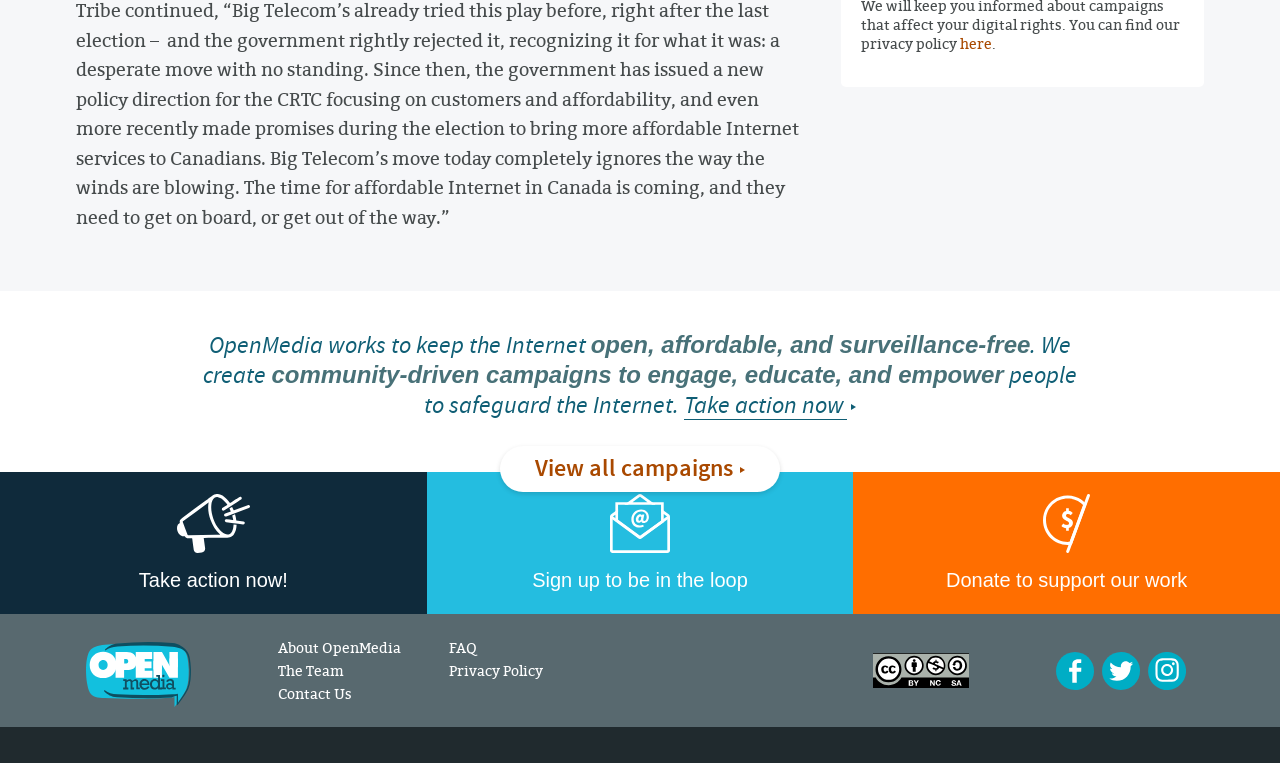Bounding box coordinates should be provided in the format (top-left x, top-left y, bottom-right x, bottom-right y) with all values between 0 and 1. Identify the bounding box for this UI element: title="Open Media - Home"

[0.067, 0.838, 0.149, 0.93]